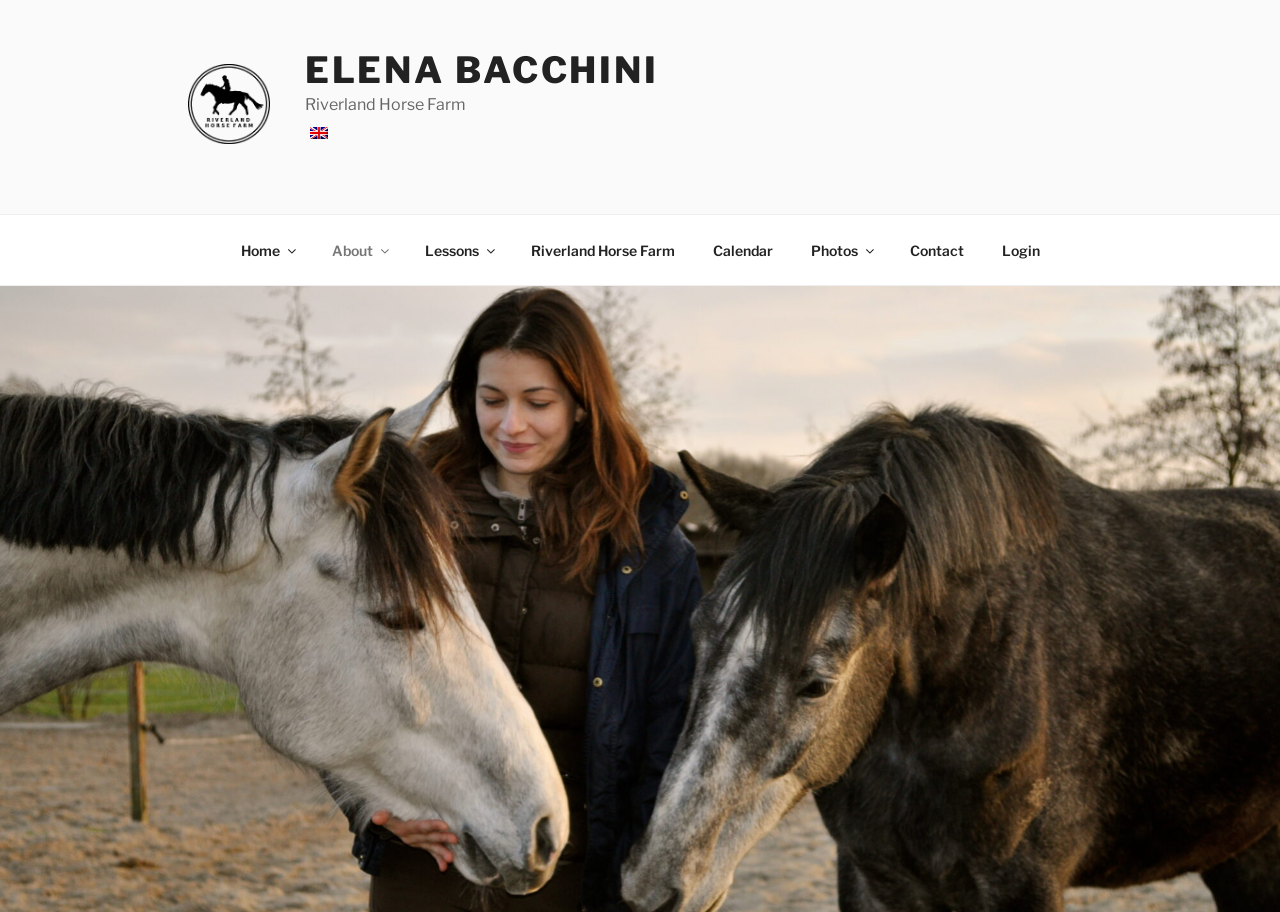How many menu items are in the top menu?
From the screenshot, supply a one-word or short-phrase answer.

8